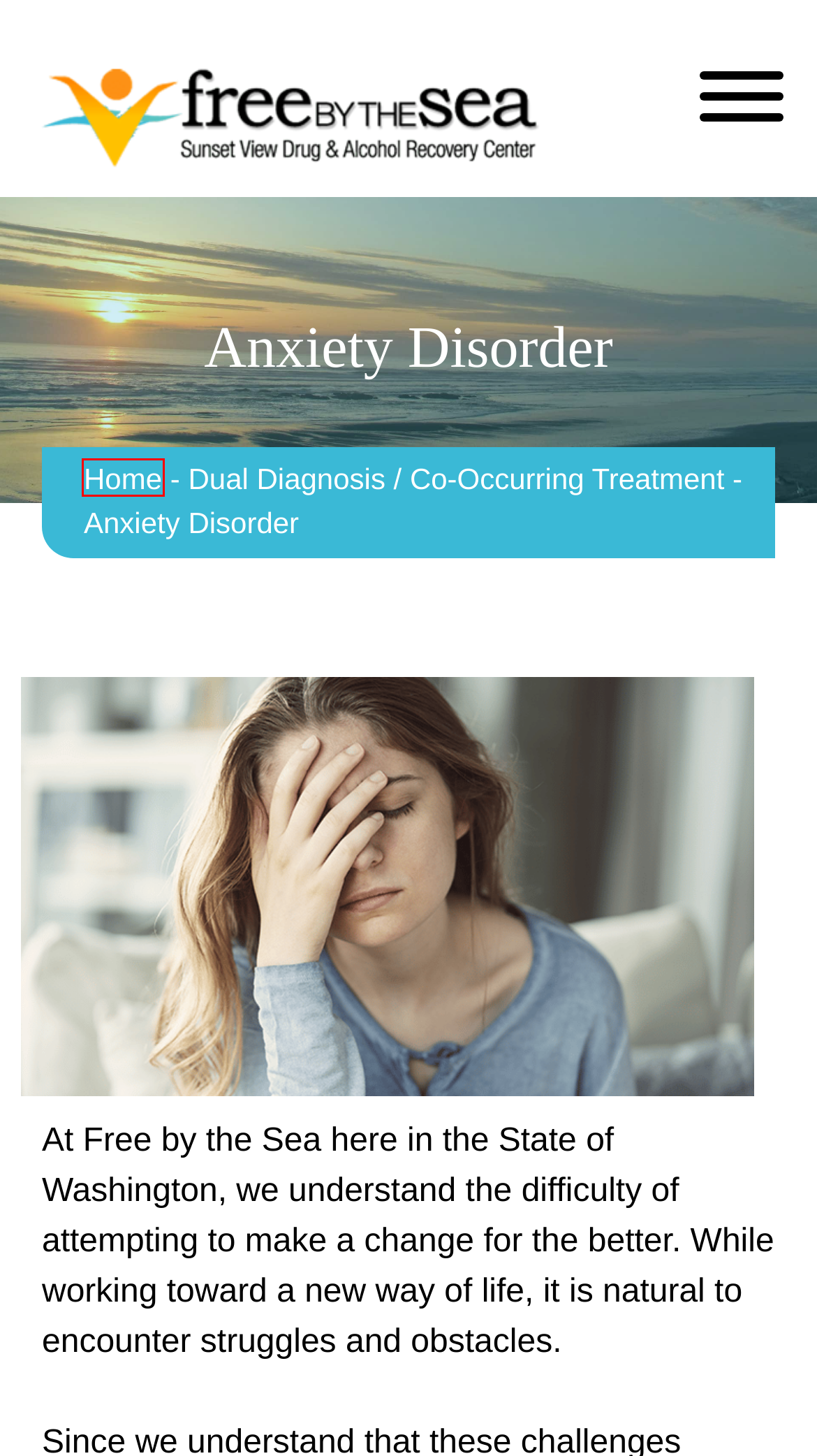You are given a screenshot of a webpage with a red rectangle bounding box around a UI element. Select the webpage description that best matches the new webpage after clicking the element in the bounding box. Here are the candidates:
A. Depressant Drug Addiction Treatment | Free by the Sea
B. Admissions | Free by the Sea | Washington State Detox Center
C. Alcohol Rehab Center - Ocean Park, Washington - Free by the Sea
D. Fentanyl Addiction Treatment in Ocean Park, Washington
E. Alcohol And Drug Rehab in Washington - Free by the Sea
F. Dual Diagnosis Treatment in Washington State - Free by the Sea
G. Addiction Resources Washington State | Oregon Addiction Resources
H. Addiction Treatment Programs - Free by the Sea - Ocean Park, WA

E